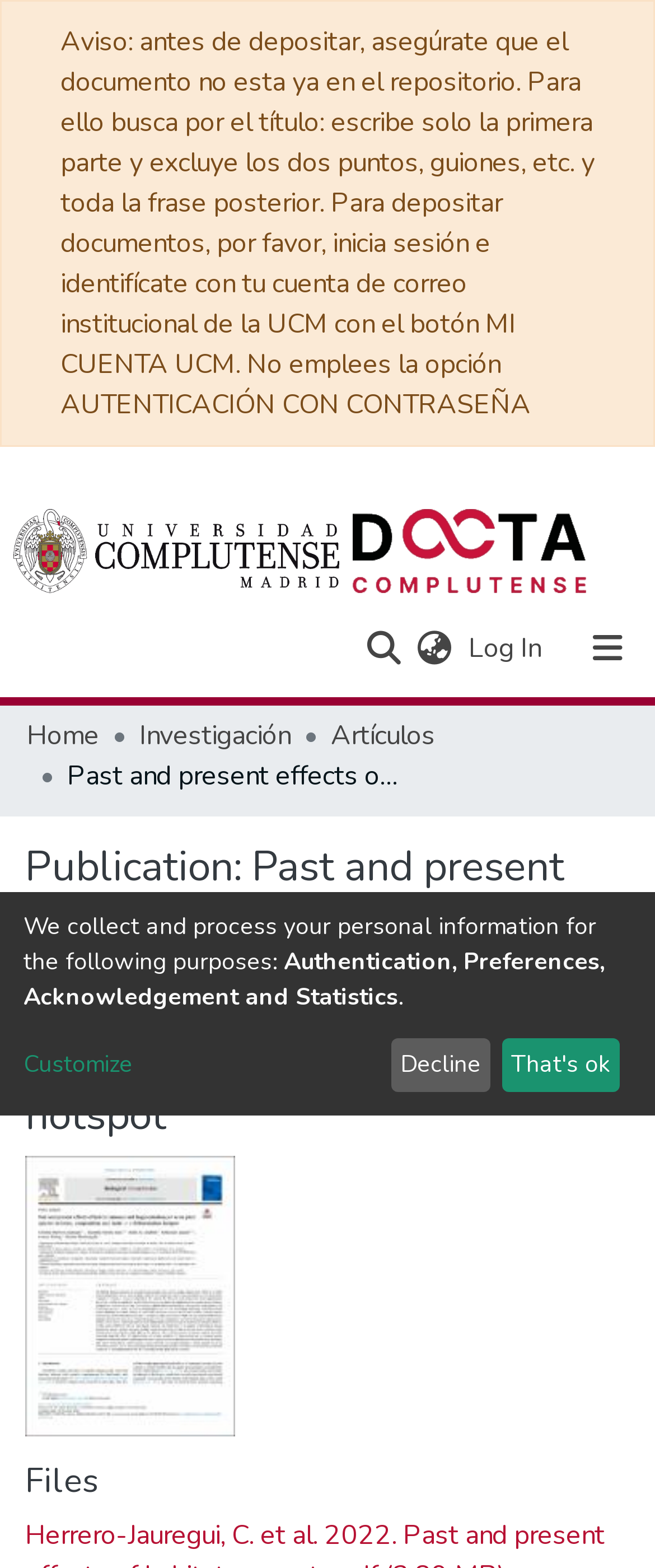Find the bounding box coordinates of the element's region that should be clicked in order to follow the given instruction: "Search for a document". The coordinates should consist of four float numbers between 0 and 1, i.e., [left, top, right, bottom].

[0.551, 0.4, 0.621, 0.428]